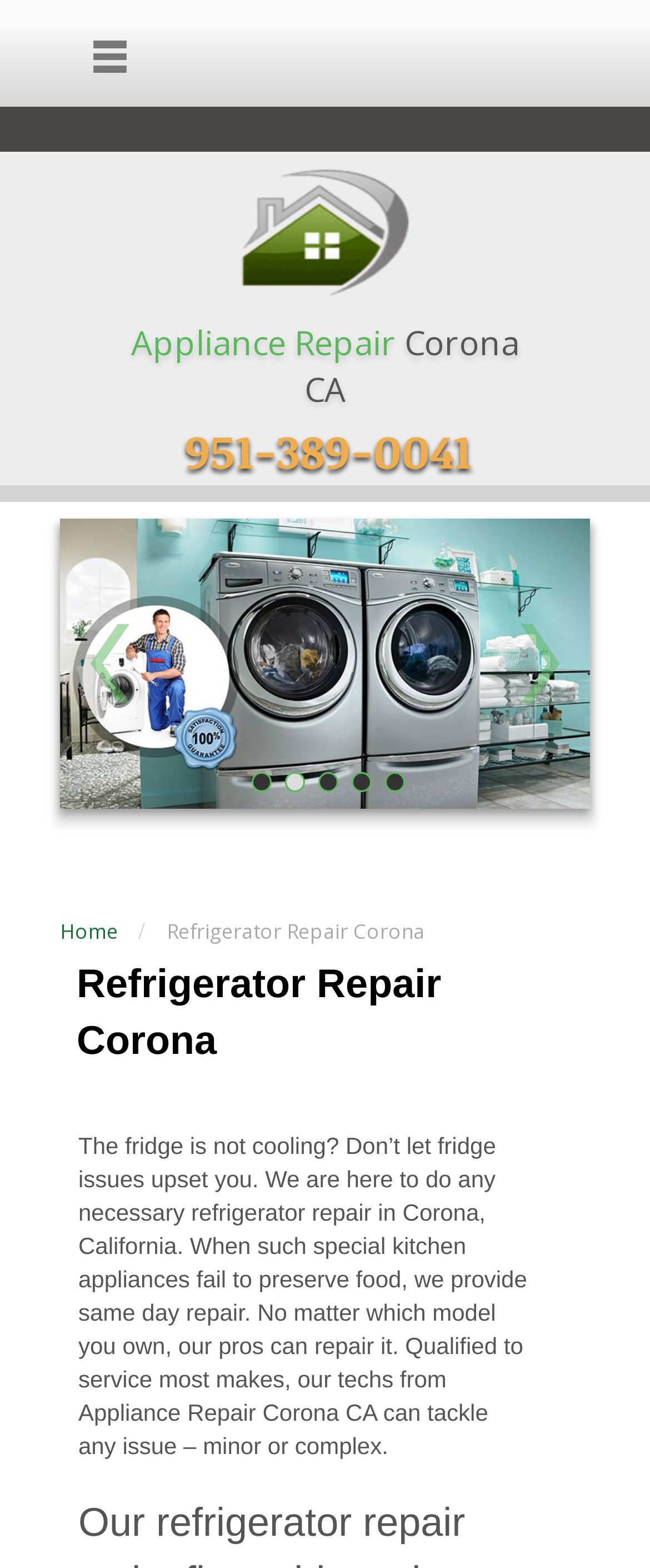Given the element description Home, specify the bounding box coordinates of the corresponding UI element in the format (top-left x, top-left y, bottom-right x, bottom-right y). All values must be between 0 and 1.

[0.092, 0.584, 0.182, 0.602]